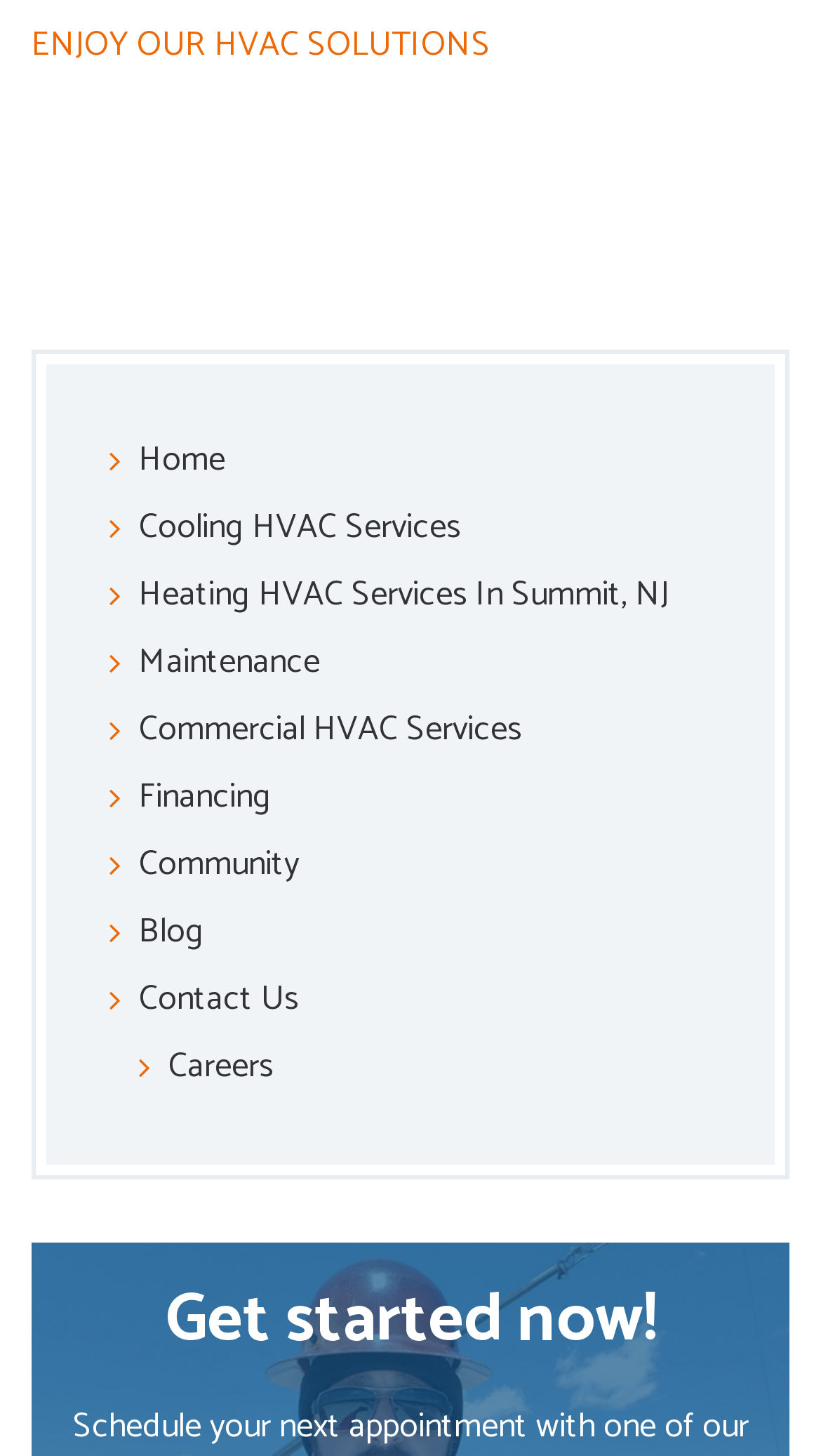Can you look at the image and give a comprehensive answer to the question:
How many services are listed under HVAC?

There are six links listed under HVAC services, namely 'Cooling HVAC Services', 'Heating HVAC Services In Summit, NJ', 'Maintenance', 'Commercial HVAC Services', 'Financing', and 'Community'.